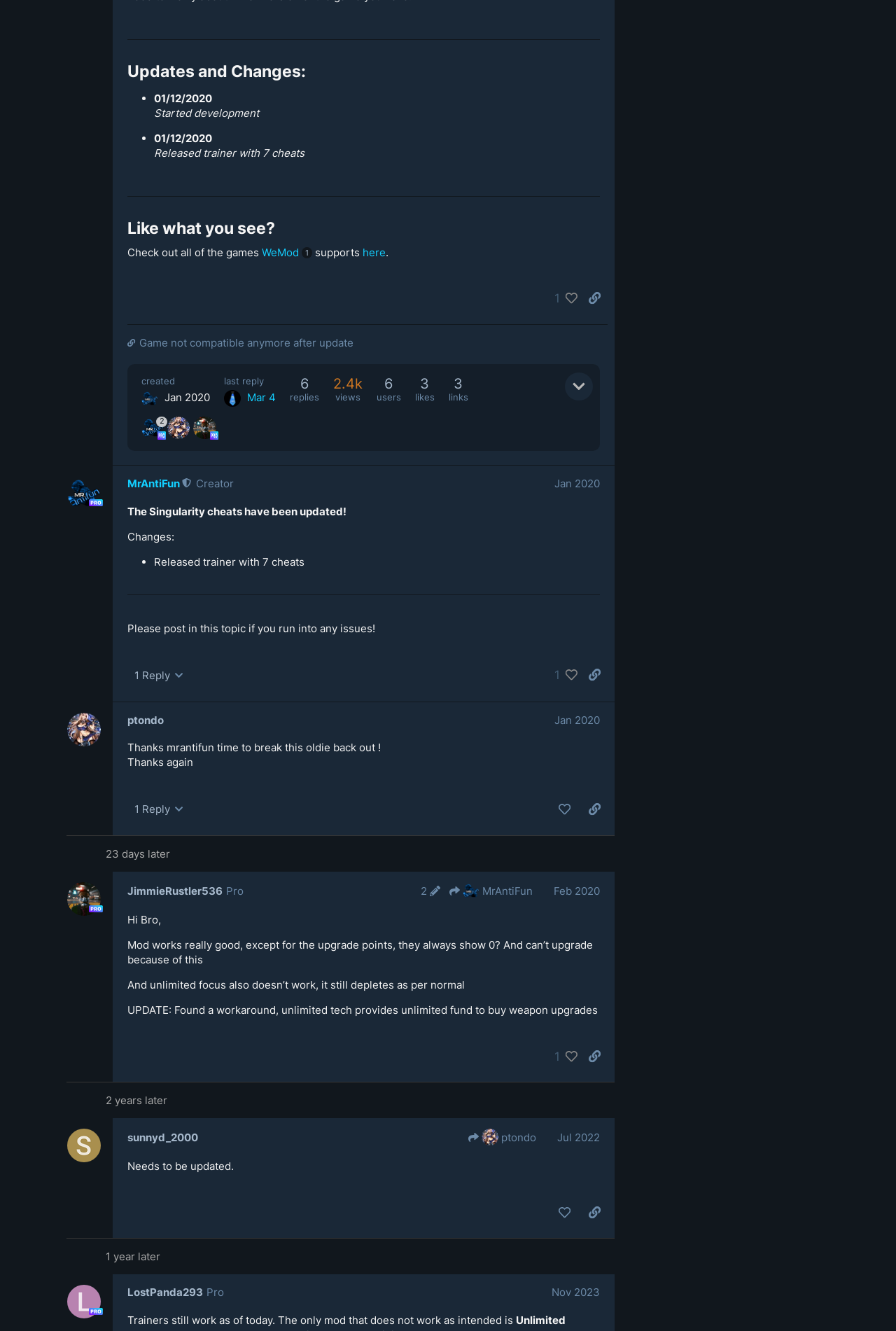How many replies does the second post have?
Based on the visual content, answer with a single word or a brief phrase.

1